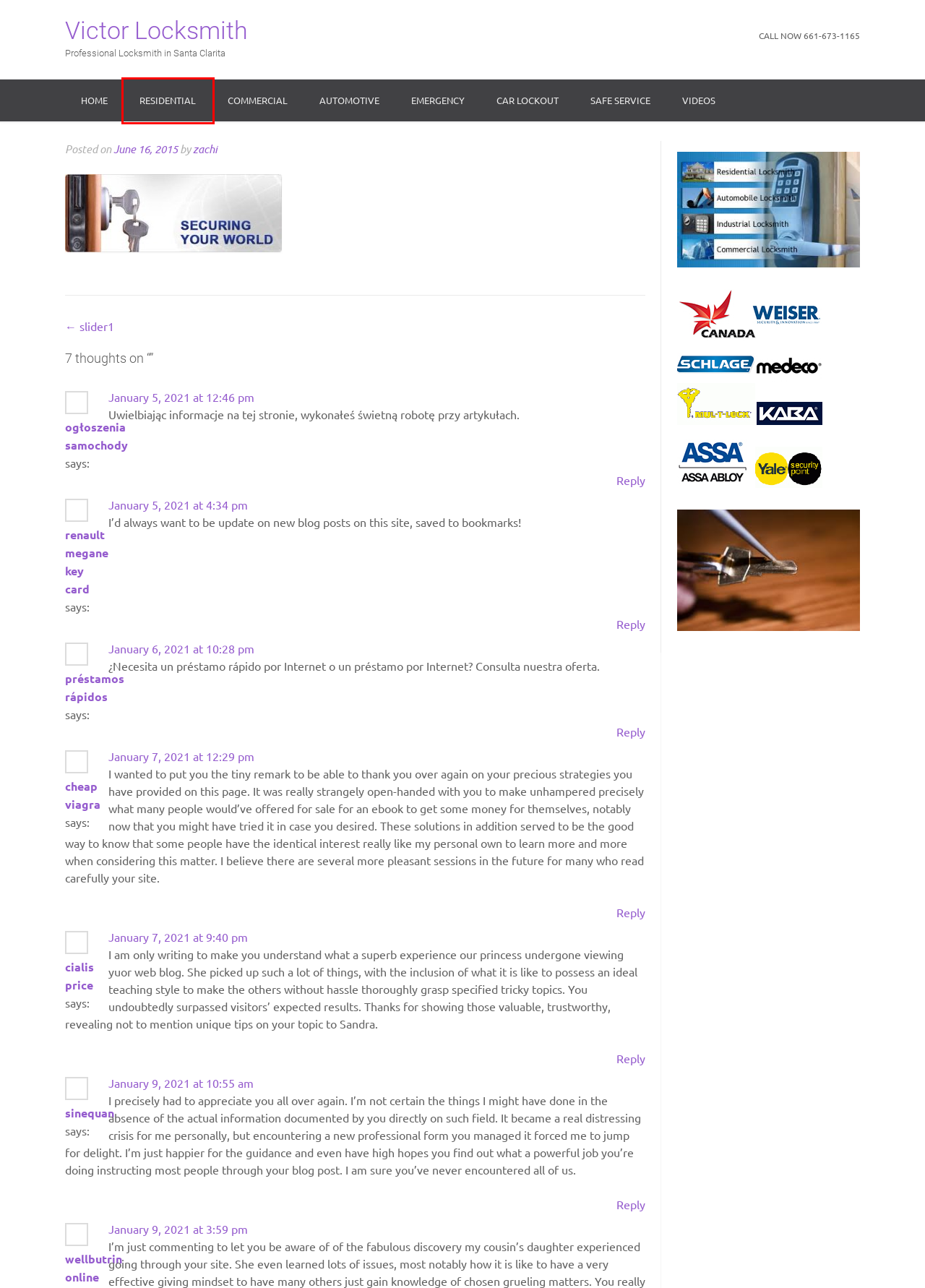You have a screenshot of a webpage with a red rectangle bounding box around a UI element. Choose the best description that matches the new page after clicking the element within the bounding box. The candidate descriptions are:
A. Commercial Locksmith Santa Clarita
B. zachi, Author at Victor Locksmith
C. Emergency Locksmith Santa Clarita | 24 Hour Services | Victor Locksmith
D. Residential Locksmith Santa Clarita
E. Car Lockout Santa Clarita
F. Videos
G. Automotive Locksmith Santa Clarita | 24 Hour | Victor Locksmith
H. Renault Key Replacement and Key Card » Auto Locksmith

D